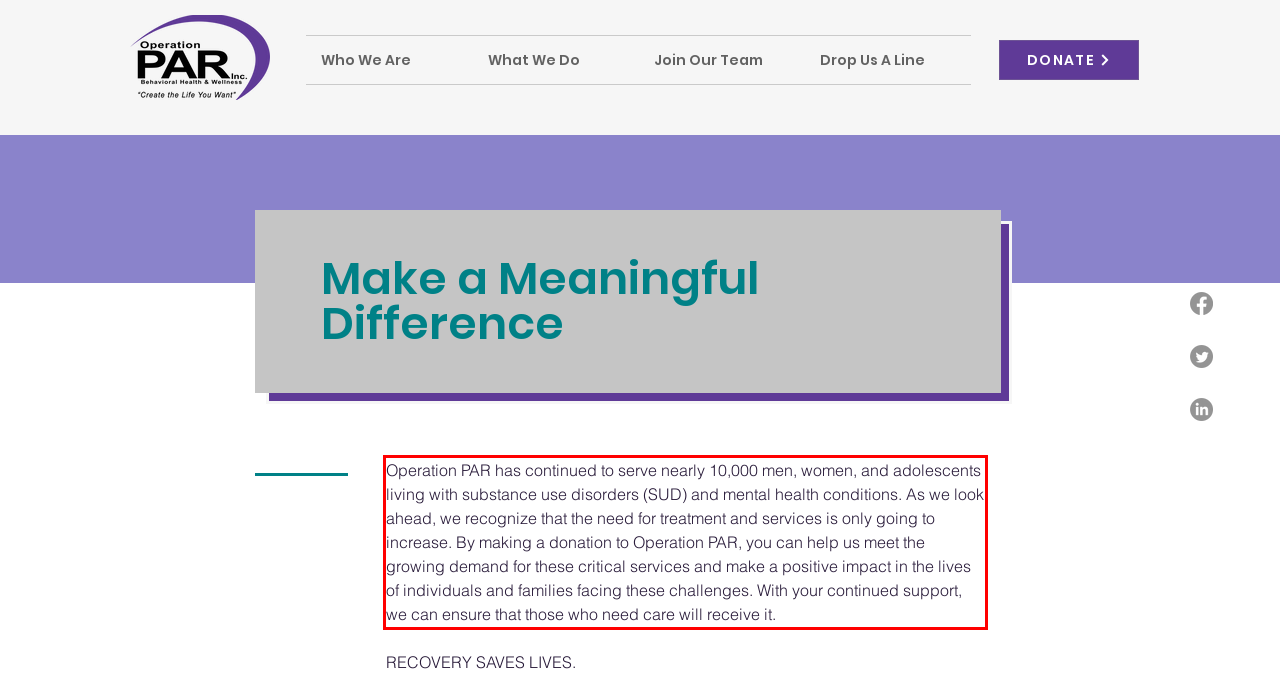You are provided with a webpage screenshot that includes a red rectangle bounding box. Extract the text content from within the bounding box using OCR.

Operation PAR has continued to serve nearly 10,000 men, women, and adolescents living with substance use disorders (SUD) and mental health conditions. As we look ahead, we recognize that the need for treatment and services is only going to increase. By making a donation to Operation PAR, you can help us meet the growing demand for these critical services and make a positive impact in the lives of individuals and families facing these challenges. With your continued support, we can ensure that those who need care will receive it.